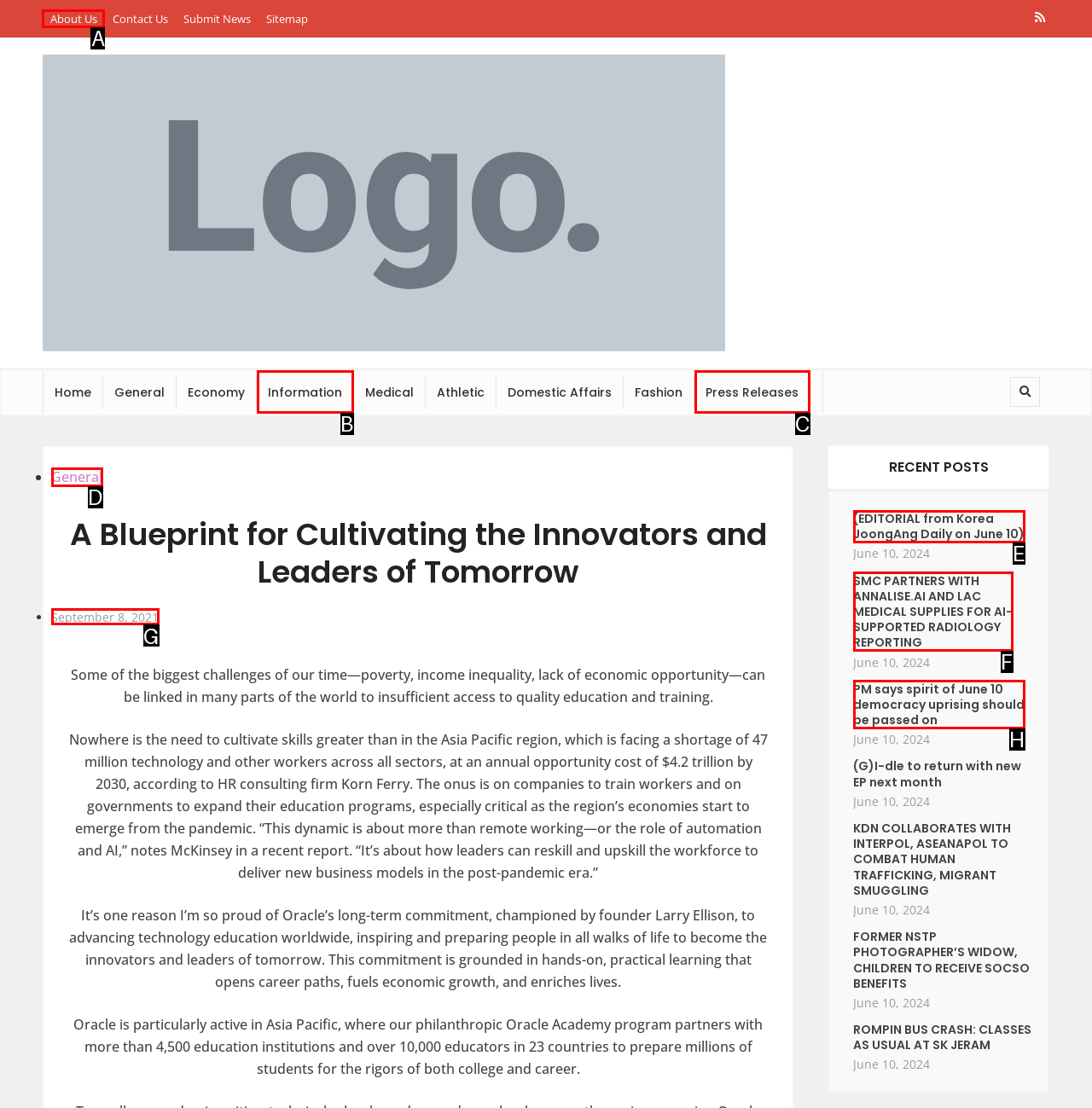Select the UI element that should be clicked to execute the following task: Click on the 'About Us' link
Provide the letter of the correct choice from the given options.

A